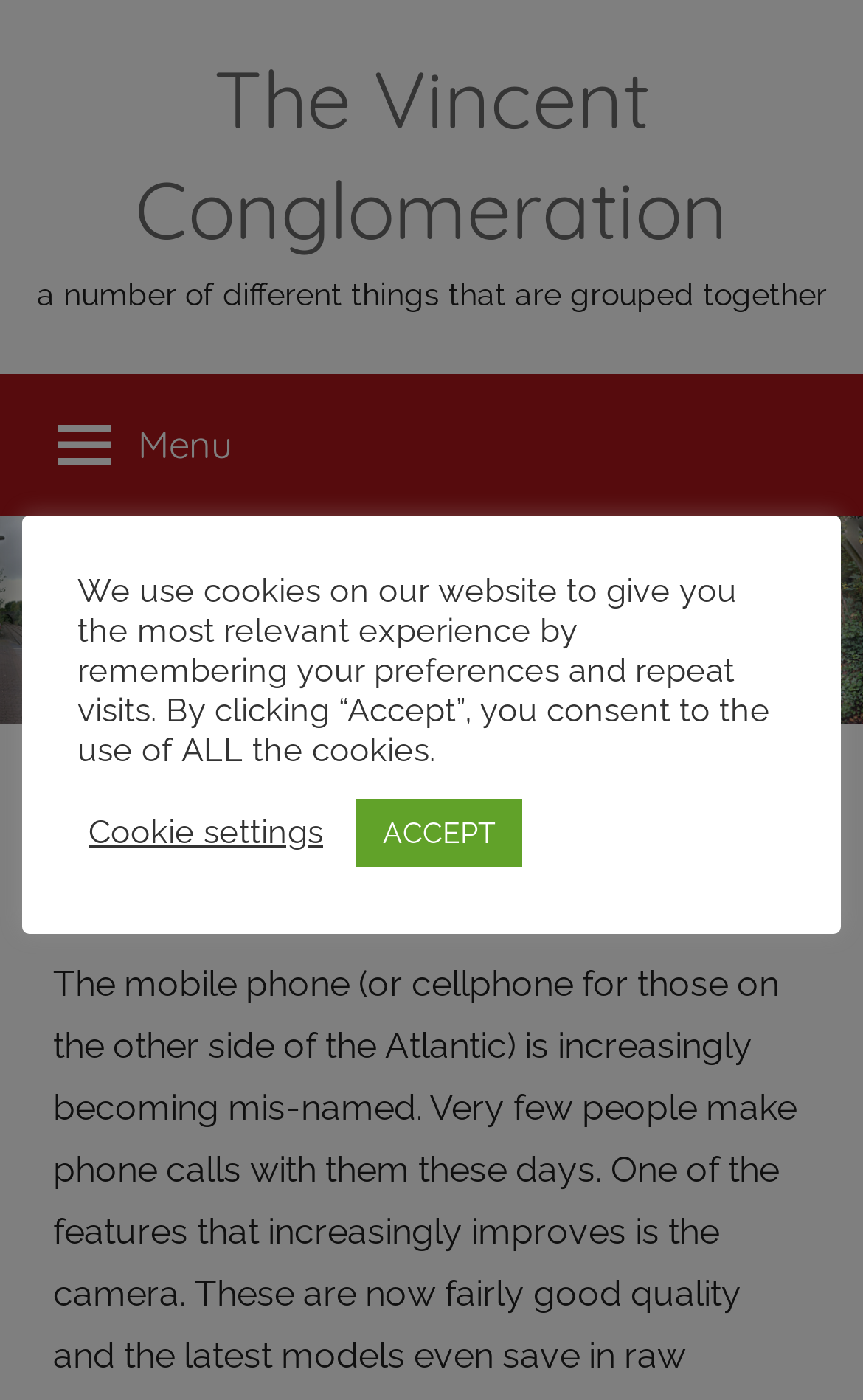Given the element description ACCEPT, predict the bounding box coordinates for the UI element in the webpage screenshot. The format should be (top-left x, top-left y, bottom-right x, bottom-right y), and the values should be between 0 and 1.

[0.413, 0.57, 0.605, 0.619]